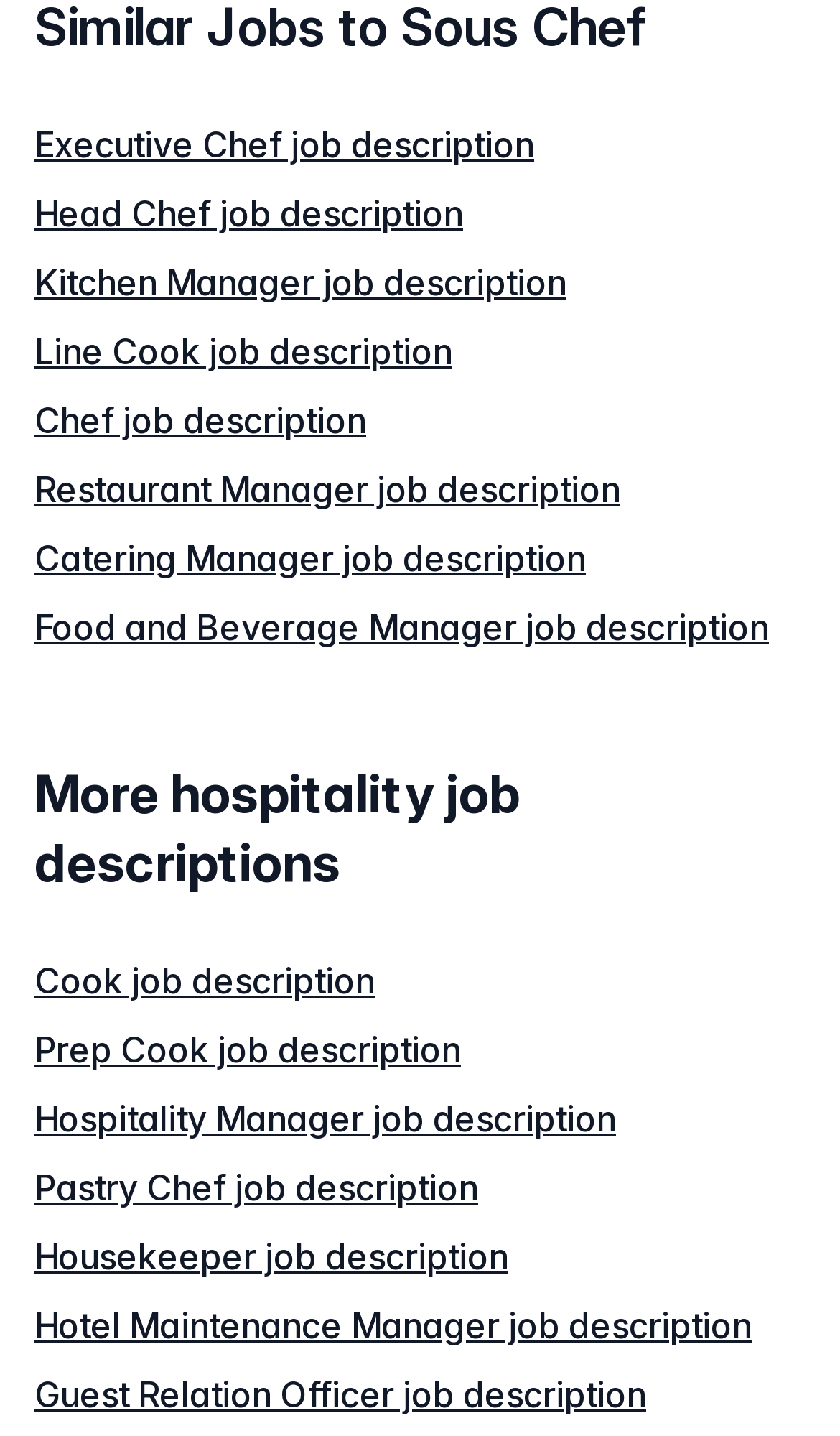Extract the bounding box coordinates for the described element: "Restaurant Manager job description". The coordinates should be represented as four float numbers between 0 and 1: [left, top, right, bottom].

[0.041, 0.325, 0.738, 0.355]